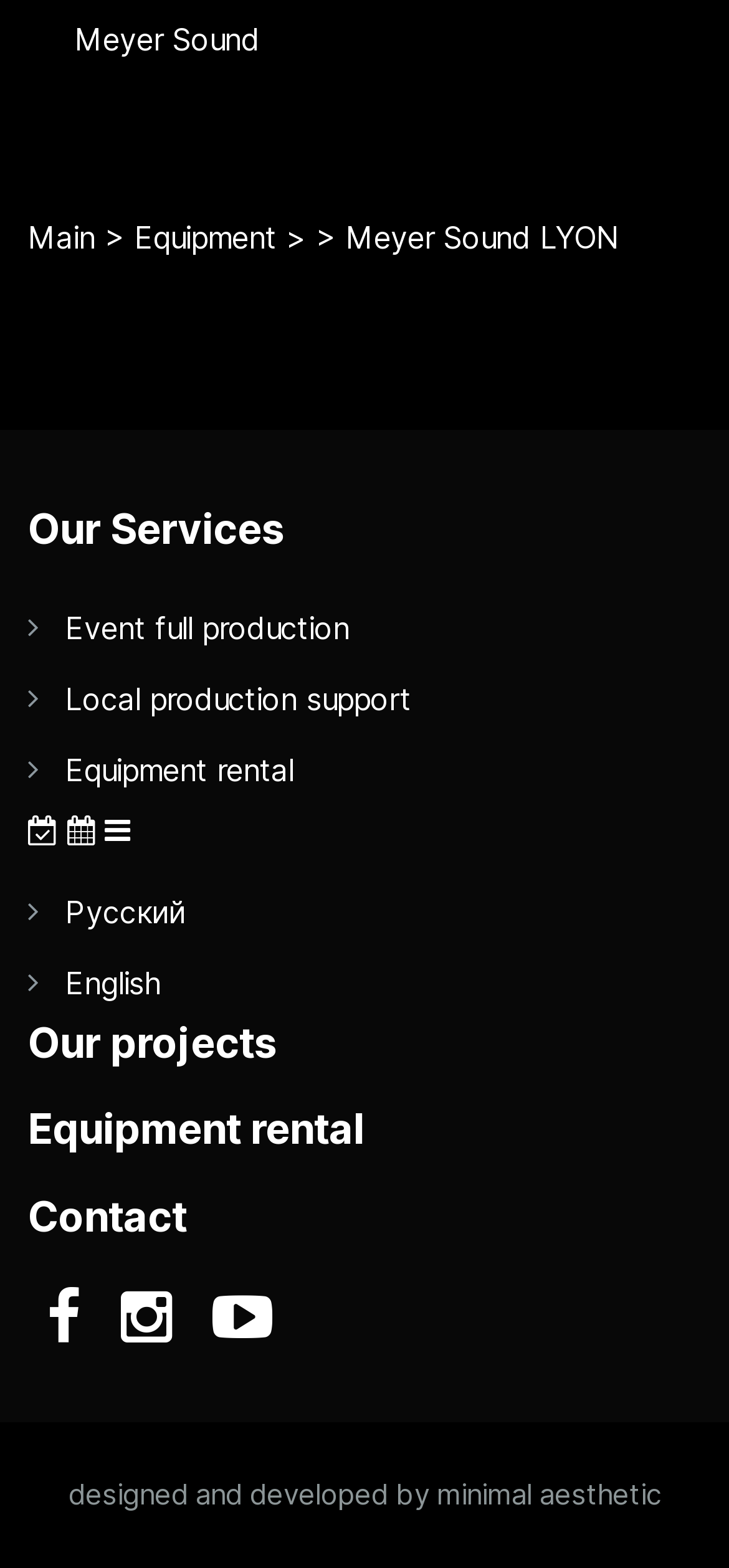Identify the bounding box coordinates of the clickable section necessary to follow the following instruction: "Go to Main page". The coordinates should be presented as four float numbers from 0 to 1, i.e., [left, top, right, bottom].

[0.038, 0.14, 0.131, 0.164]